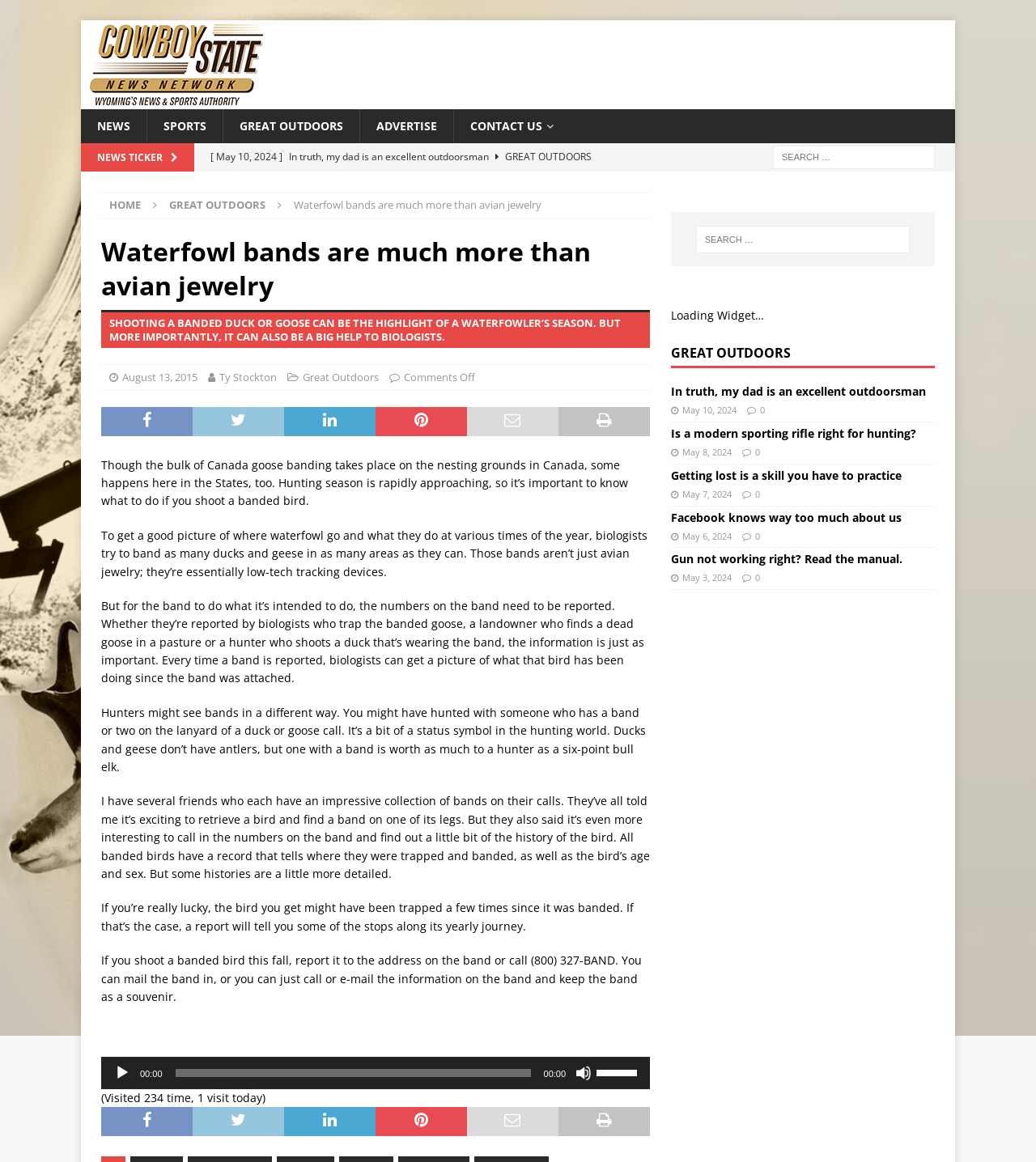Please find the bounding box coordinates of the element that needs to be clicked to perform the following instruction: "Visit the GREAT OUTDOORS page". The bounding box coordinates should be four float numbers between 0 and 1, represented as [left, top, right, bottom].

[0.163, 0.17, 0.256, 0.183]